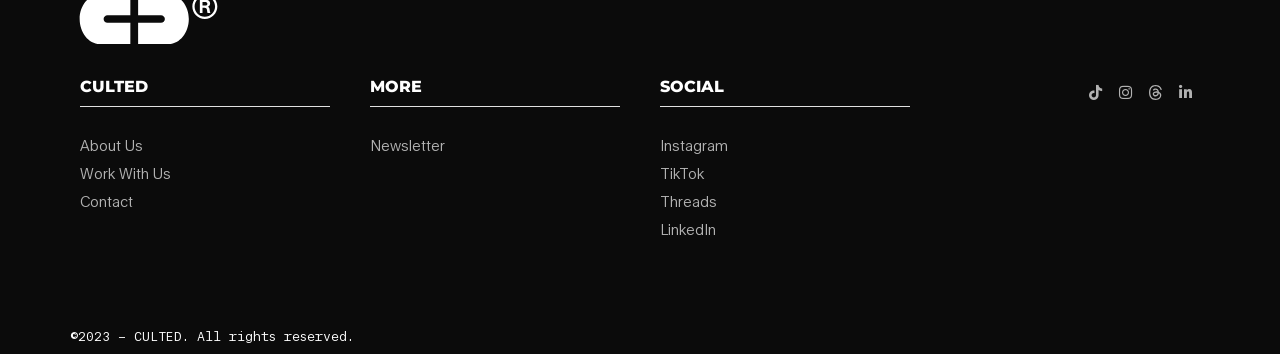Provide a brief response to the question using a single word or phrase: 
How many social media links are there?

4